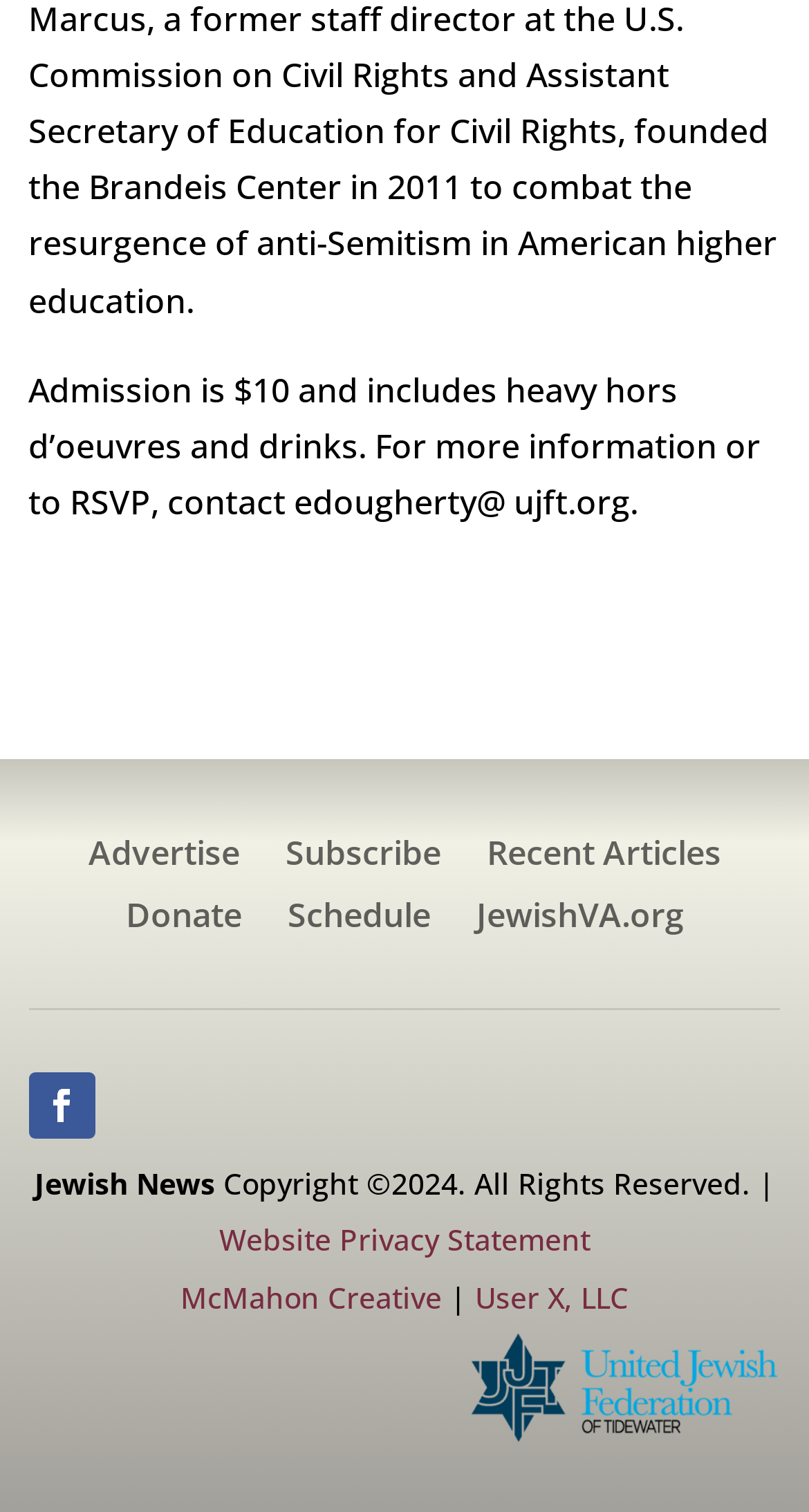How many links are there in the contentinfo section?
Answer the question with detailed information derived from the image.

The contentinfo section contains 8 links, namely 'Advertise', 'Subscribe', 'Recent Articles', 'Donate', 'Schedule', 'JewishVA.org', 'Website Privacy Statement', and 'McMahon Creative'.